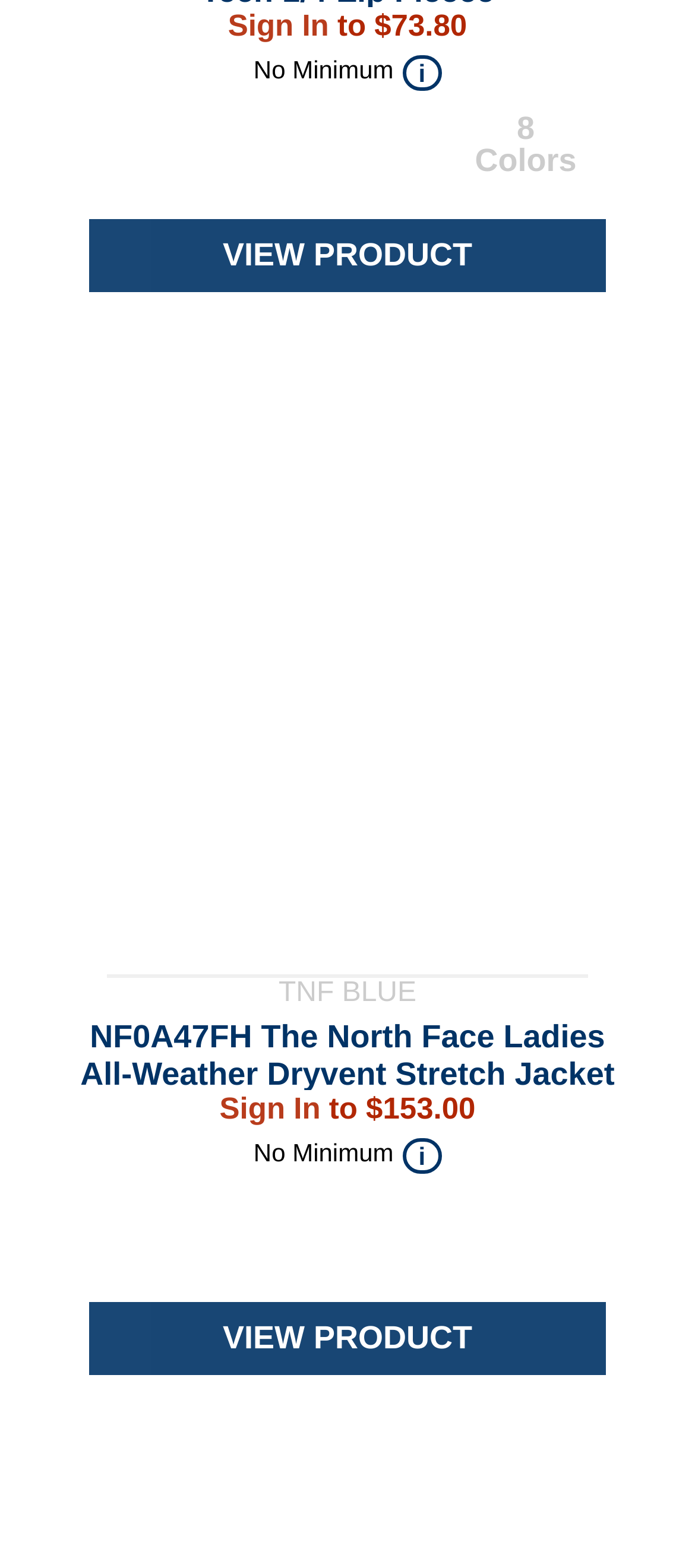What is the minimum purchase requirement for the second product?
Please provide a single word or phrase as your answer based on the image.

No Minimum